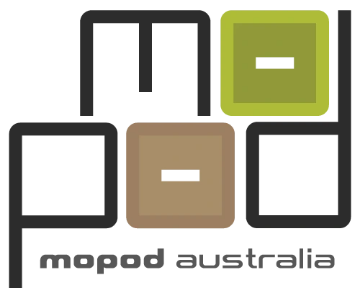Use a single word or phrase to answer the question: 
What is emphasized by the text 'mopod australia'?

Brand's Australian roots